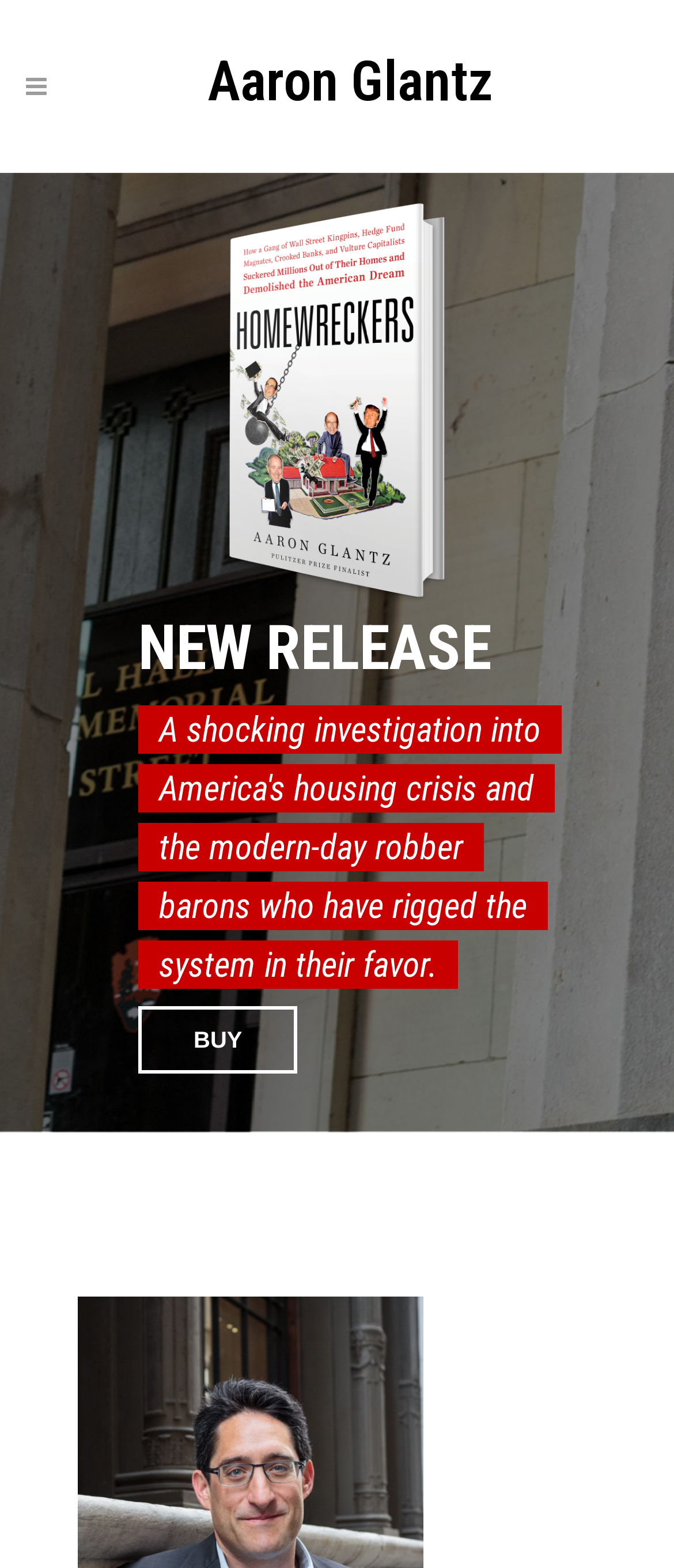What is the call-to-action for the new release?
Your answer should be a single word or phrase derived from the screenshot.

BUY